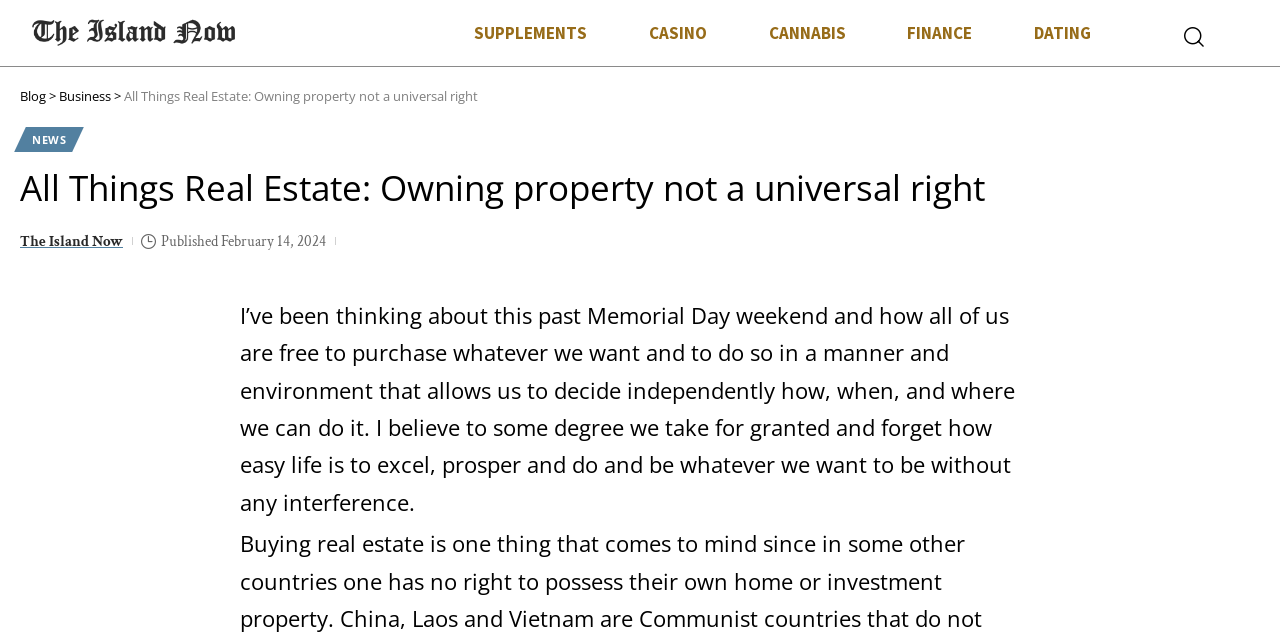Find the bounding box coordinates of the element you need to click on to perform this action: 'Read the 'NEWS' section'. The coordinates should be represented by four float values between 0 and 1, in the format [left, top, right, bottom].

[0.016, 0.196, 0.061, 0.235]